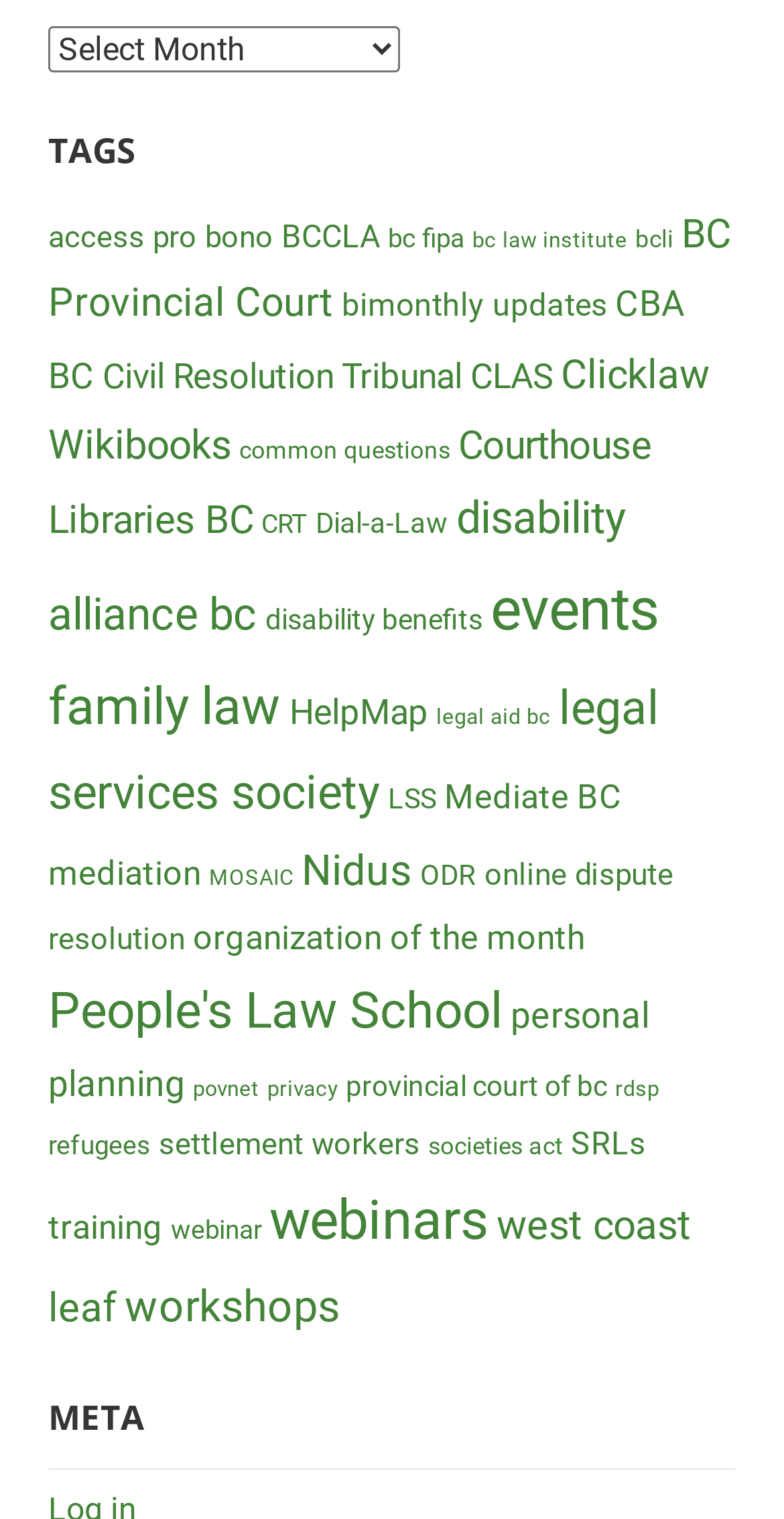Is there a tag related to family law?
Based on the visual, give a brief answer using one word or a short phrase.

Yes